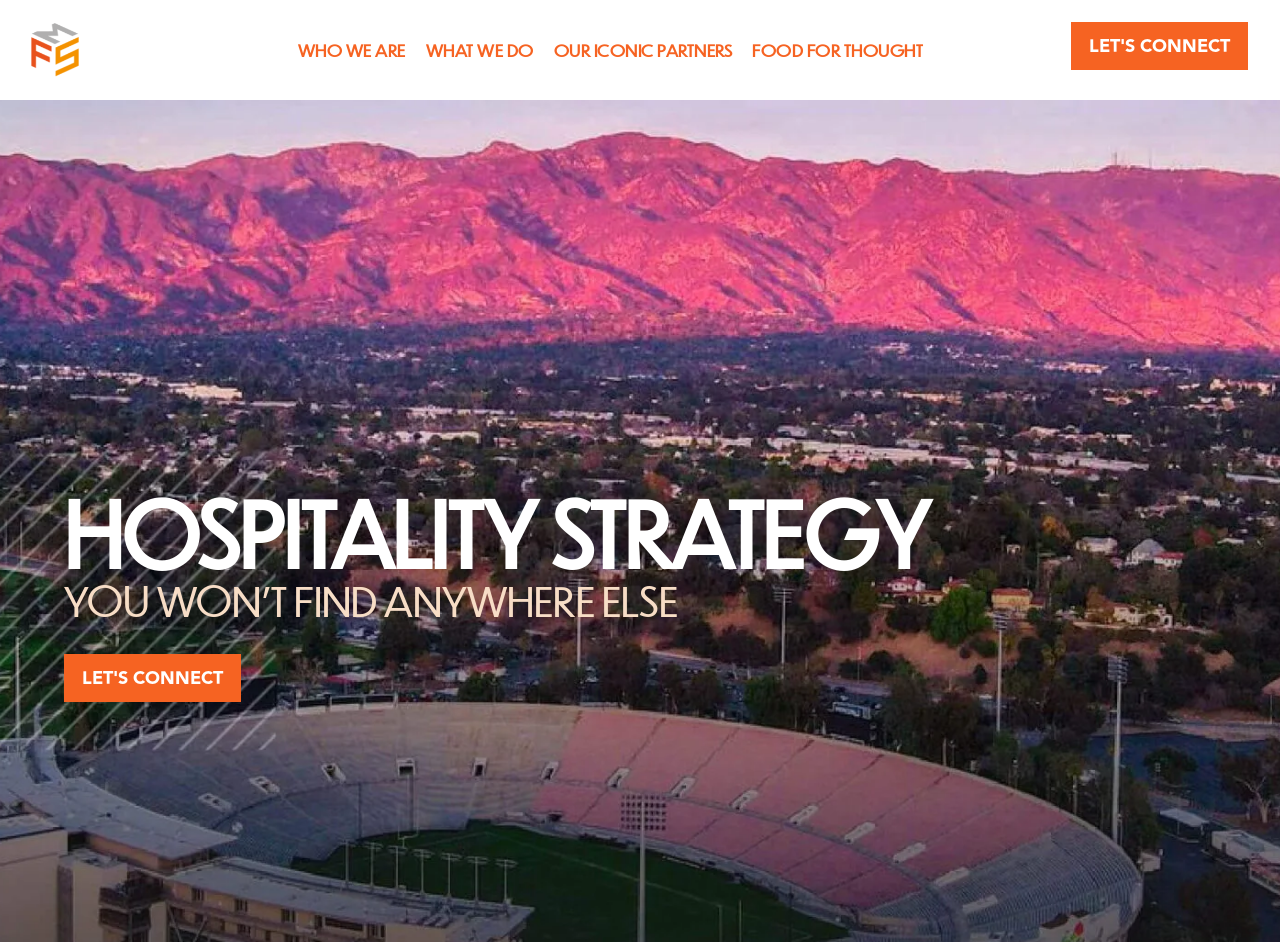Describe the webpage meticulously, covering all significant aspects.

The webpage is about Food Service Matters, a food and beverage consultancy. At the top left, there is a small image accompanied by a link. Below this, there are four main navigation links: "WHO WE ARE", "WHAT WE DO", "OUR ICONIC PARTNERS", and "FOOD FOR THOUGHT", which are evenly spaced and horizontally aligned. 

On the right side, near the top, there is another "LET'S CONNECT" link. The main content area is divided into two sections. The first section has a heading "HOSPITALITY STRATEGY" at the top, followed by a paragraph of text "YOU WON’T FIND ANYWHERE ELSE". The second section has another "LET'S CONNECT" link.